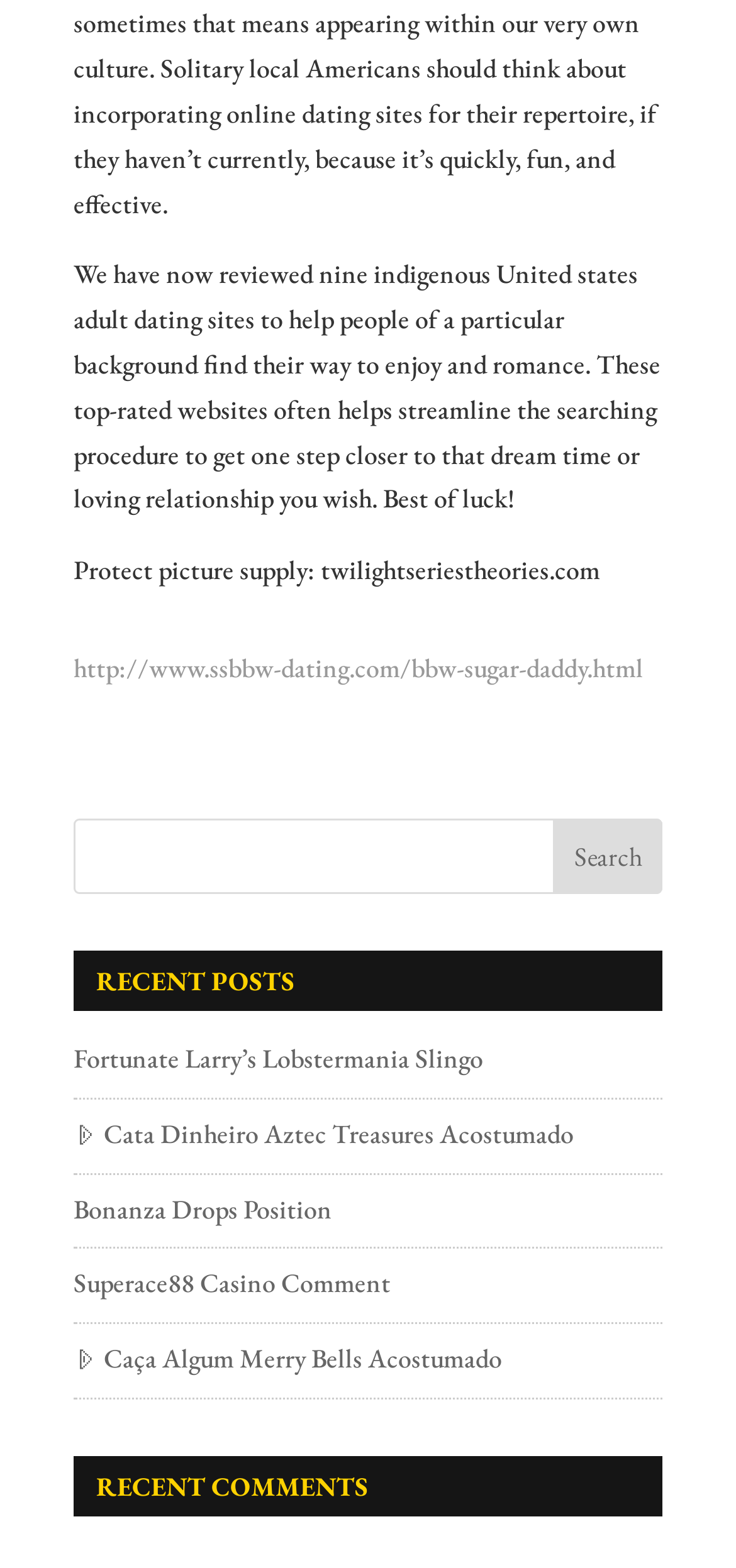Determine the bounding box coordinates for the clickable element required to fulfill the instruction: "Read the 'RECENT POSTS' section". Provide the coordinates as four float numbers between 0 and 1, i.e., [left, top, right, bottom].

[0.1, 0.606, 0.9, 0.645]